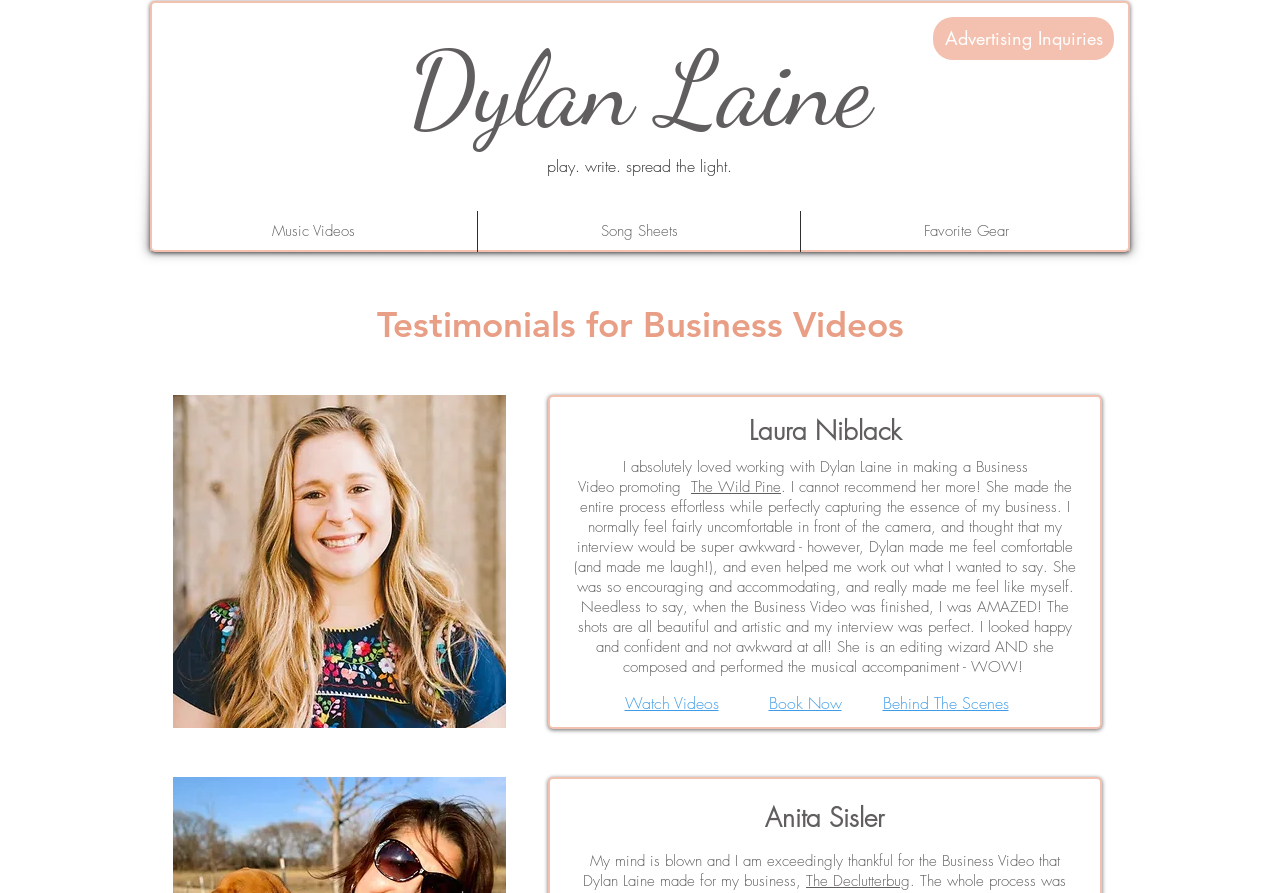Find the bounding box coordinates of the clickable area that will achieve the following instruction: "Learn more about The Declutterbug".

[0.63, 0.975, 0.711, 0.998]